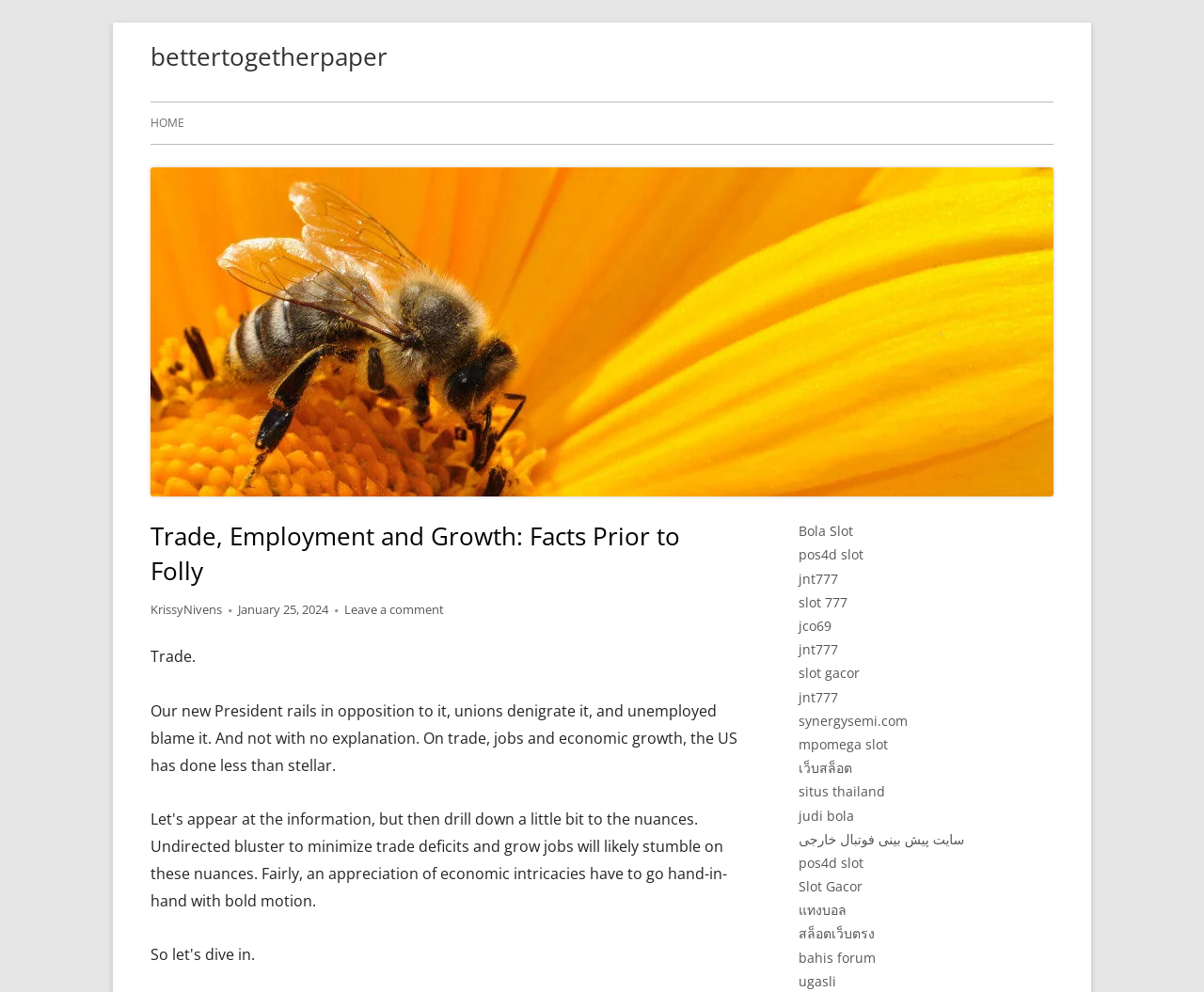Elaborate on the different components and information displayed on the webpage.

This webpage is about an article titled "Trade, Employment and Growth: Facts Prior to Folly" on the website "bettertogetherpaper". At the top left, there is a link to the website's homepage. Next to it, there is a navigation menu labeled "Primary Menu" with a link to the "HOME" page. 

Below the navigation menu, there is a large image that spans most of the width of the page. Above the image, there is a header section with the article title, the author's name "KrissyNivens", the publication date "January 25, 2024", and a link to leave a comment. 

The article starts with a brief introduction, followed by a longer paragraph discussing trade, jobs, and economic growth in the US. 

On the right side of the page, there is a sidebar with a heading "Main Sidebar". This section contains 19 links to various websites, including online slots, sports betting, and other unrelated topics. These links are stacked vertically, taking up most of the height of the page.